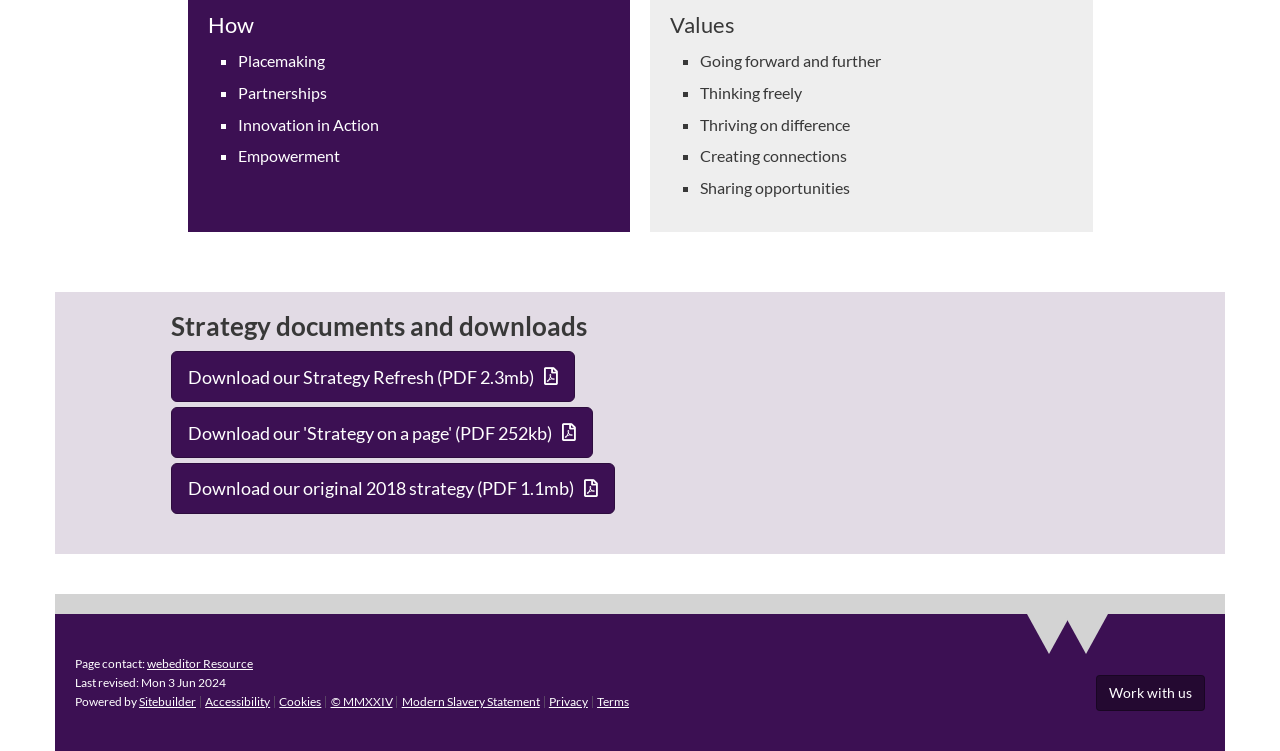What is the first value listed under 'How'?
Examine the screenshot and reply with a single word or phrase.

Placemaking